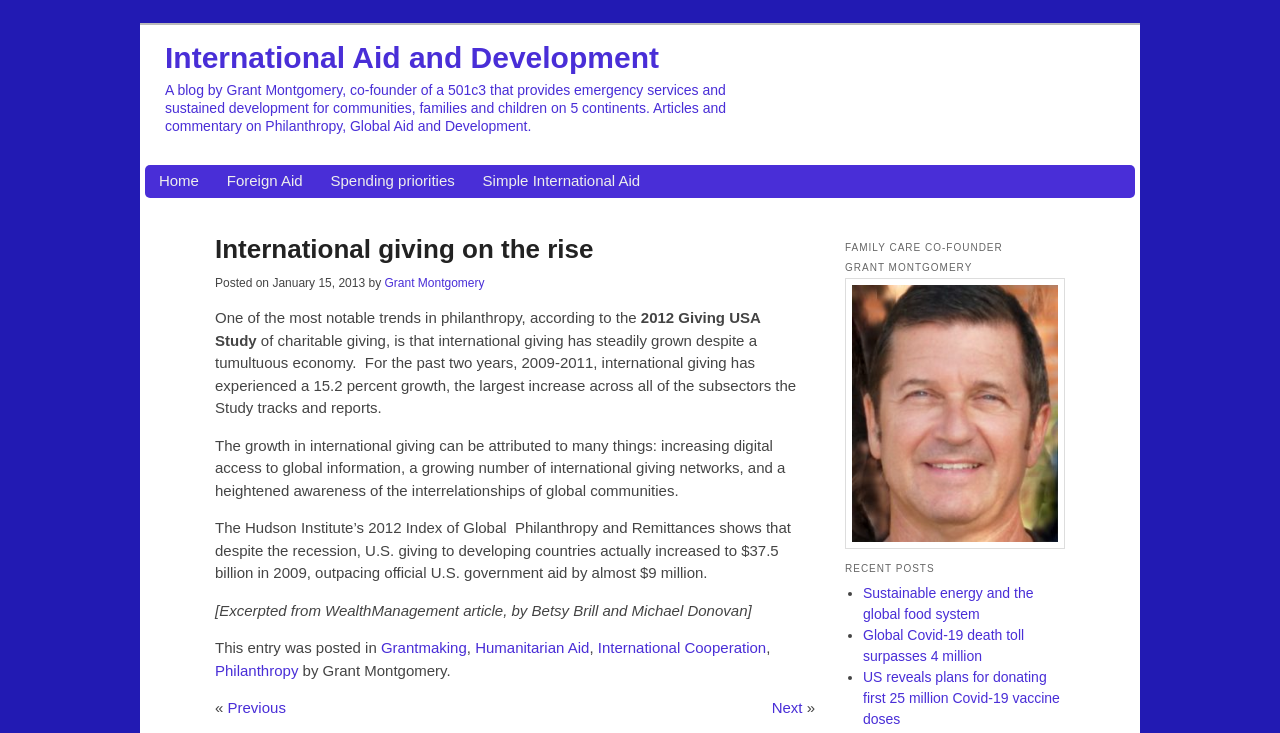Locate the bounding box of the user interface element based on this description: "Home".

[0.124, 0.232, 0.155, 0.262]